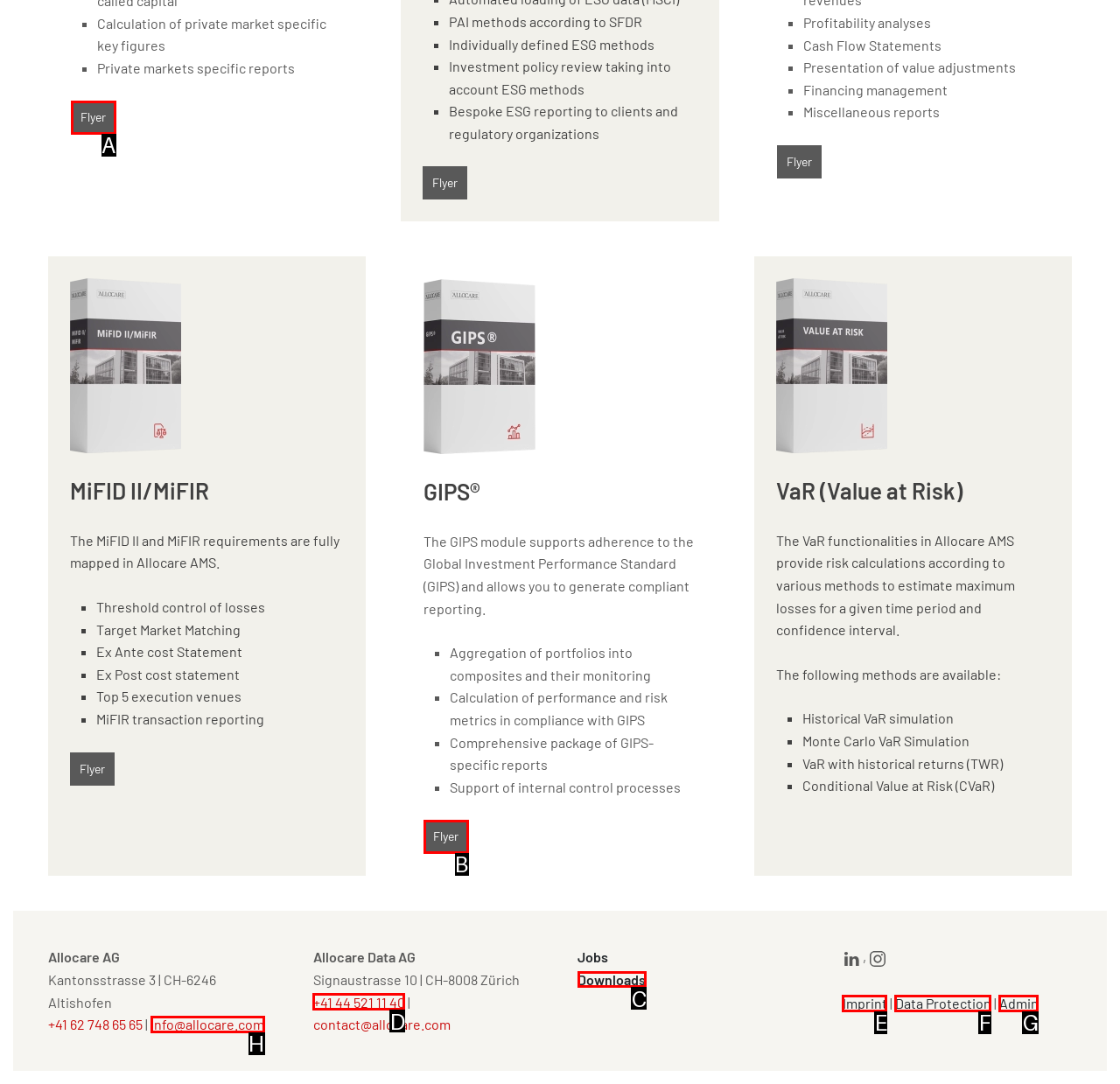Select the HTML element that needs to be clicked to perform the task: Share on social media. Reply with the letter of the chosen option.

None